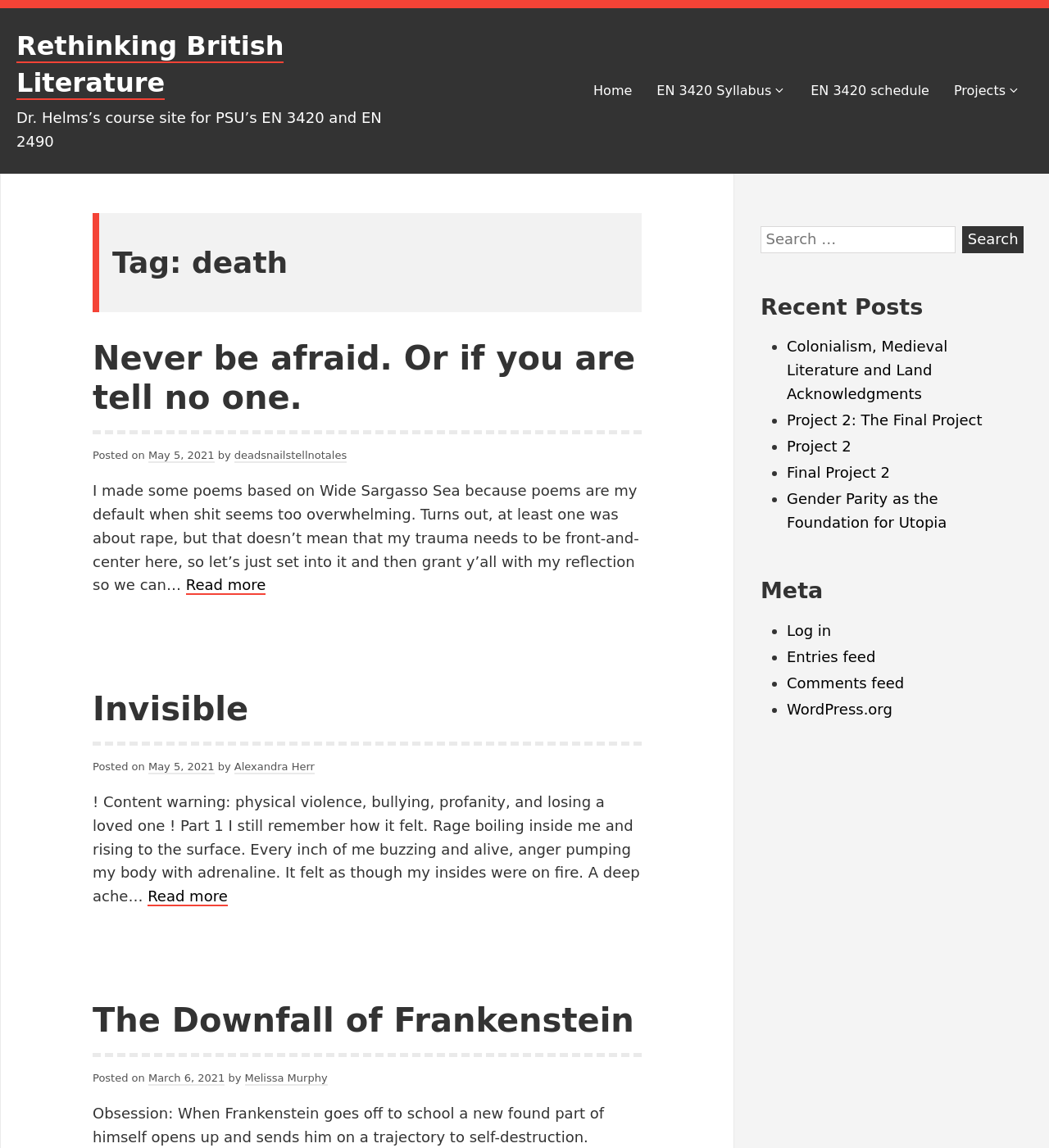Could you indicate the bounding box coordinates of the region to click in order to complete this instruction: "Click on the 'Home' link".

[0.554, 0.059, 0.614, 0.099]